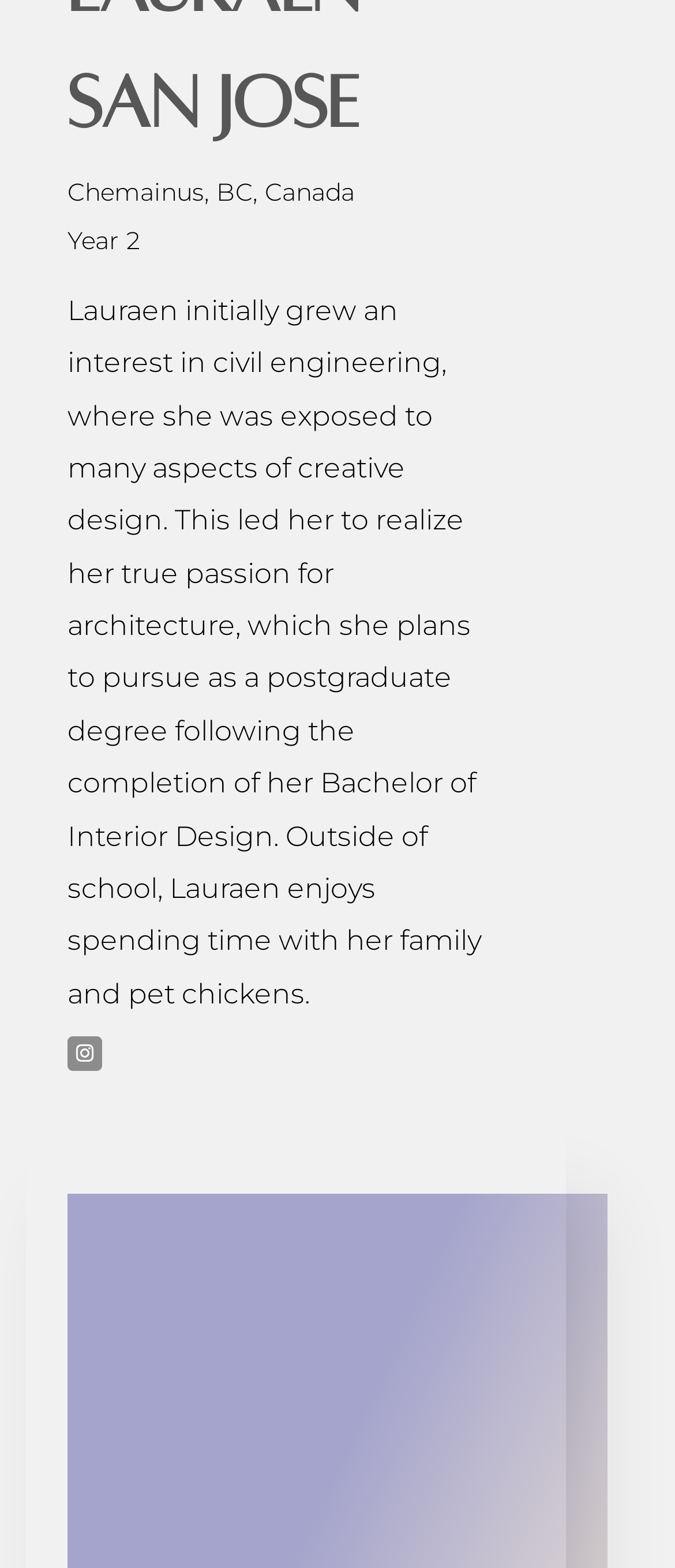Identify the bounding box of the HTML element described here: "Follow". Provide the coordinates as four float numbers between 0 and 1: [left, top, right, bottom].

[0.1, 0.661, 0.151, 0.683]